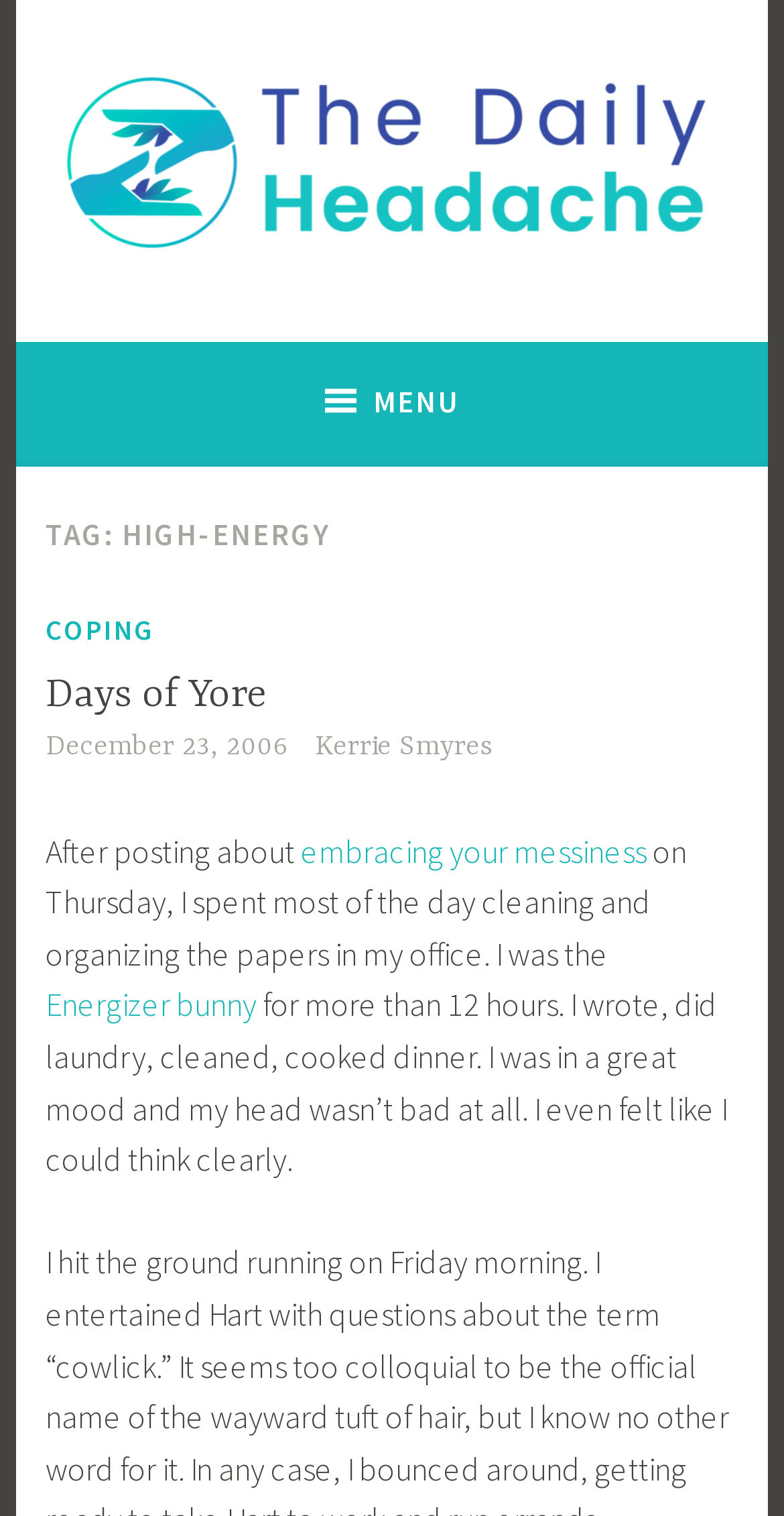Summarize the webpage with a detailed and informative caption.

The webpage is an archive page for "high-energy" articles on The Daily Headache website. At the top left, there is a link to The Daily Headache, accompanied by an image with the same name. Below this, there is a brief description of the website, stating that it's about seeking joy in a life with chronic migraine, chronic daily headache, and chronic illness.

To the right of the description, there is a menu button with an icon. Above this button, there is a header section with a heading that reads "TAG: HIGH-ENERGY". Below this heading, there are several links and headings, including "COPING", "Days of Yore", and a date, "December 23, 2006". The "Days of Yore" link is accompanied by a heading with the same name.

Further down, there is a section with a link to an article written by Kerrie Smyres. The article's content is partially displayed, with text that mentions embracing messiness, cleaning and organizing, and feeling energized. There is also a link to the term "Energizer bunny" within the article.